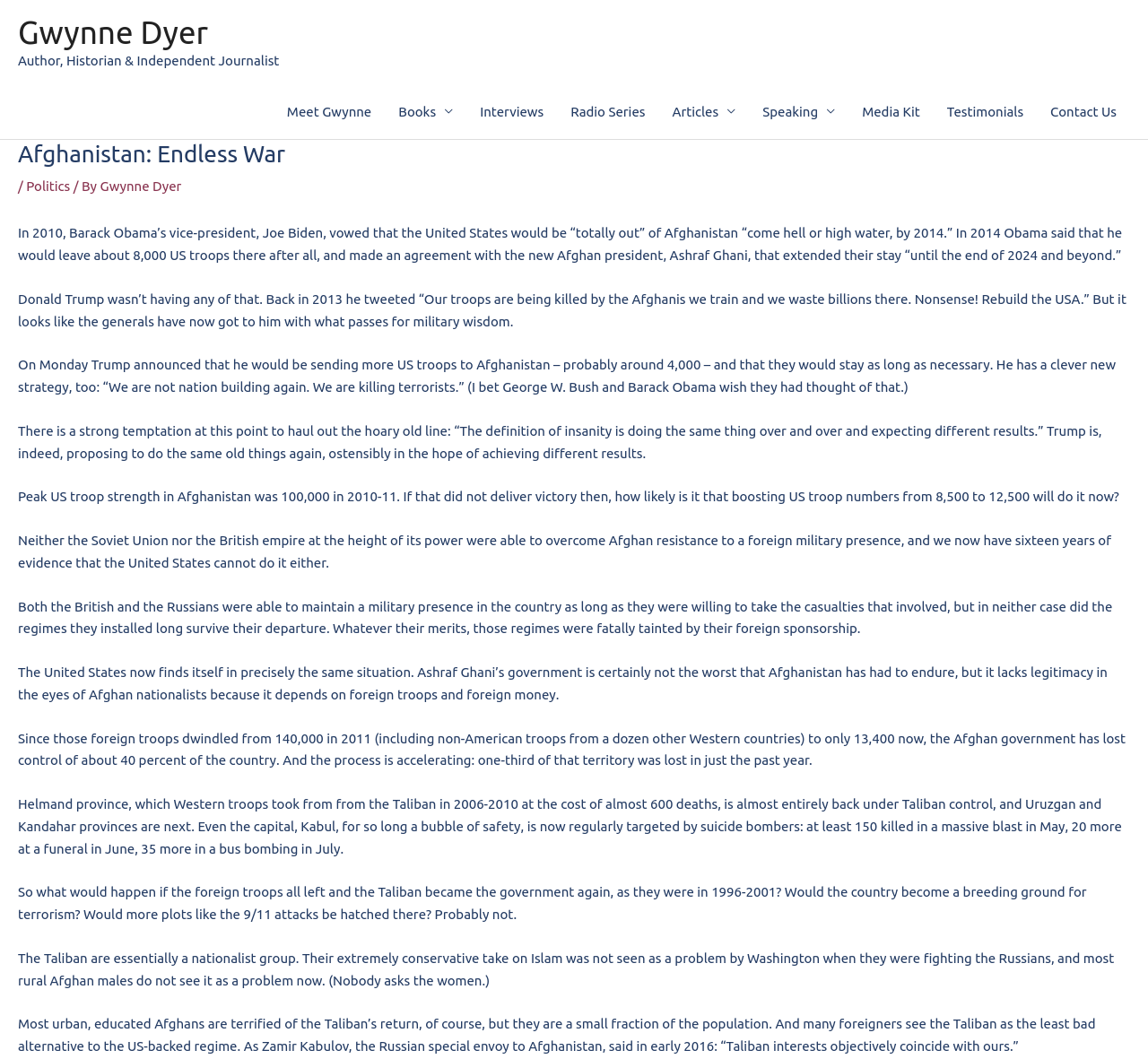Please find the bounding box coordinates of the section that needs to be clicked to achieve this instruction: "Check the copyright information".

None